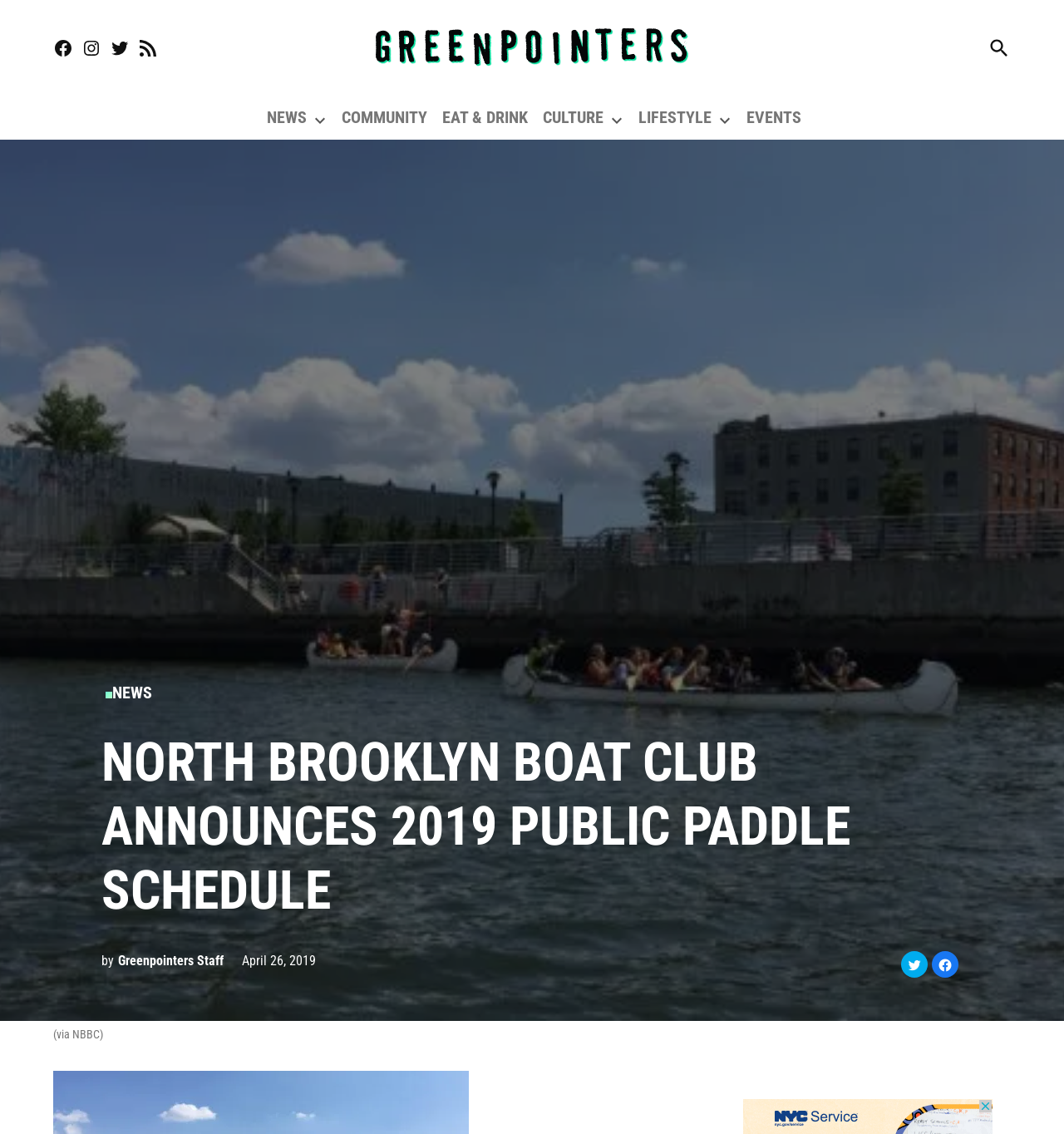What is the date of the post?
From the details in the image, provide a complete and detailed answer to the question.

I found the answer by looking at the time element which displays the date 'April 26, 2019'.